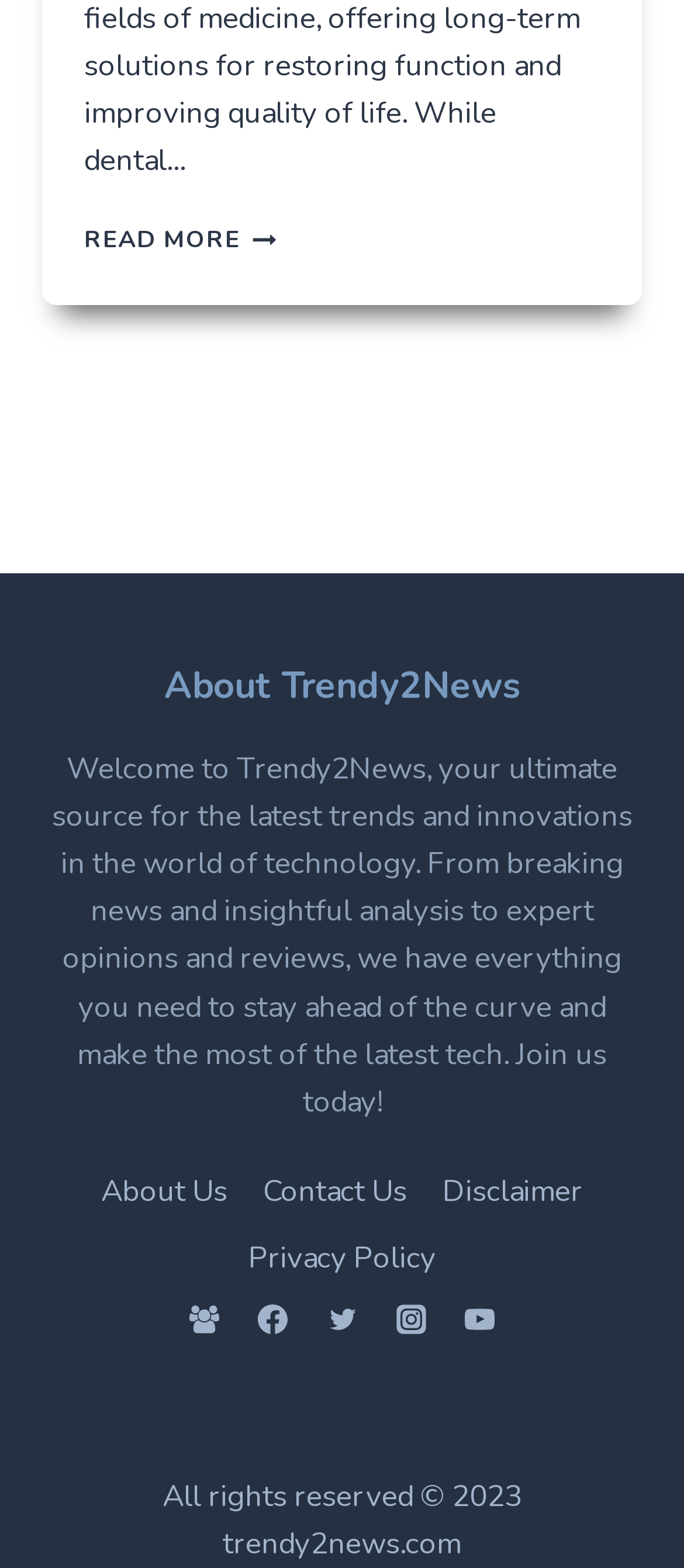Please specify the bounding box coordinates of the clickable section necessary to execute the following command: "Visit the about us page".

[0.122, 0.739, 0.358, 0.781]